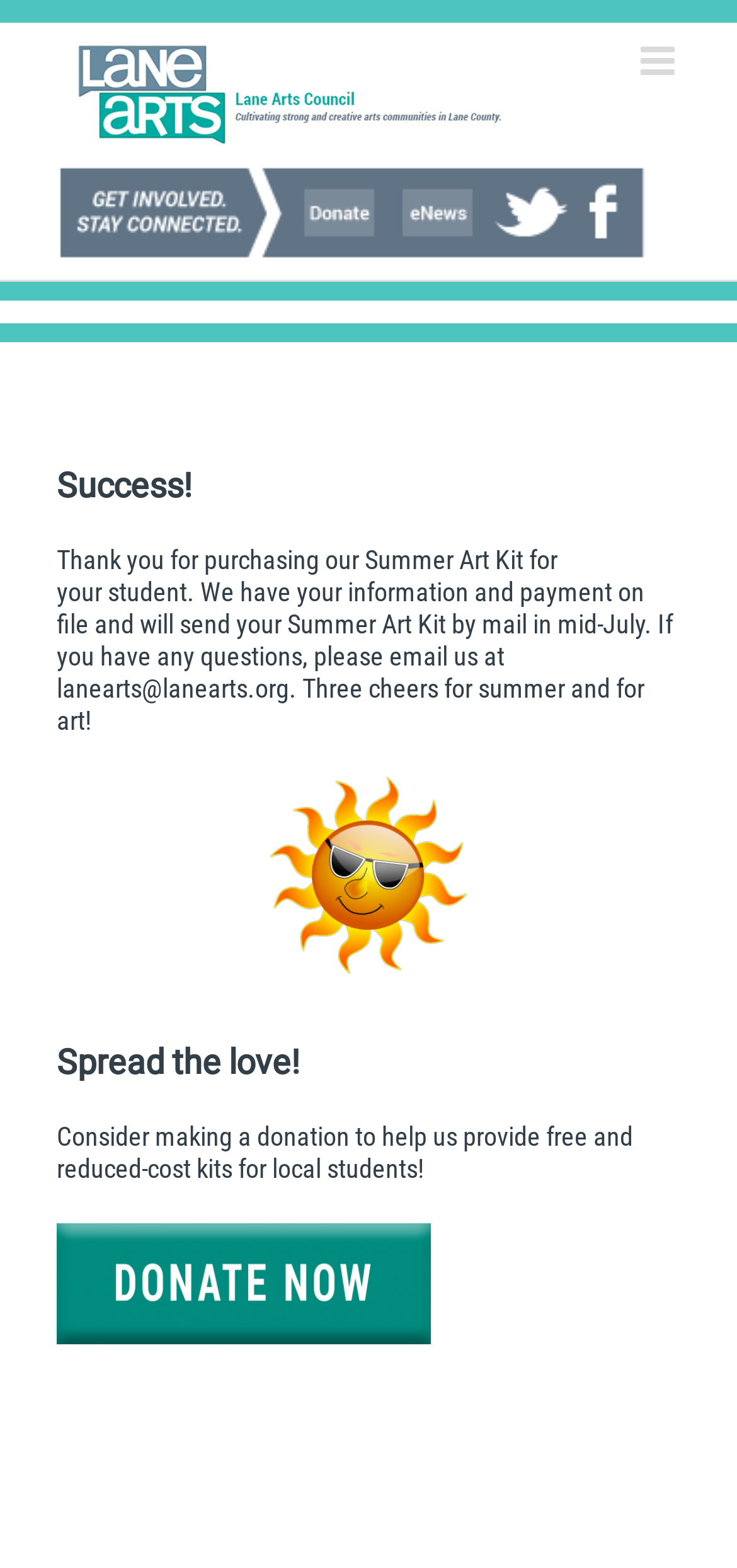What is the purpose of the donation?
Look at the image and answer with only one word or phrase.

to provide free and reduced-cost kits